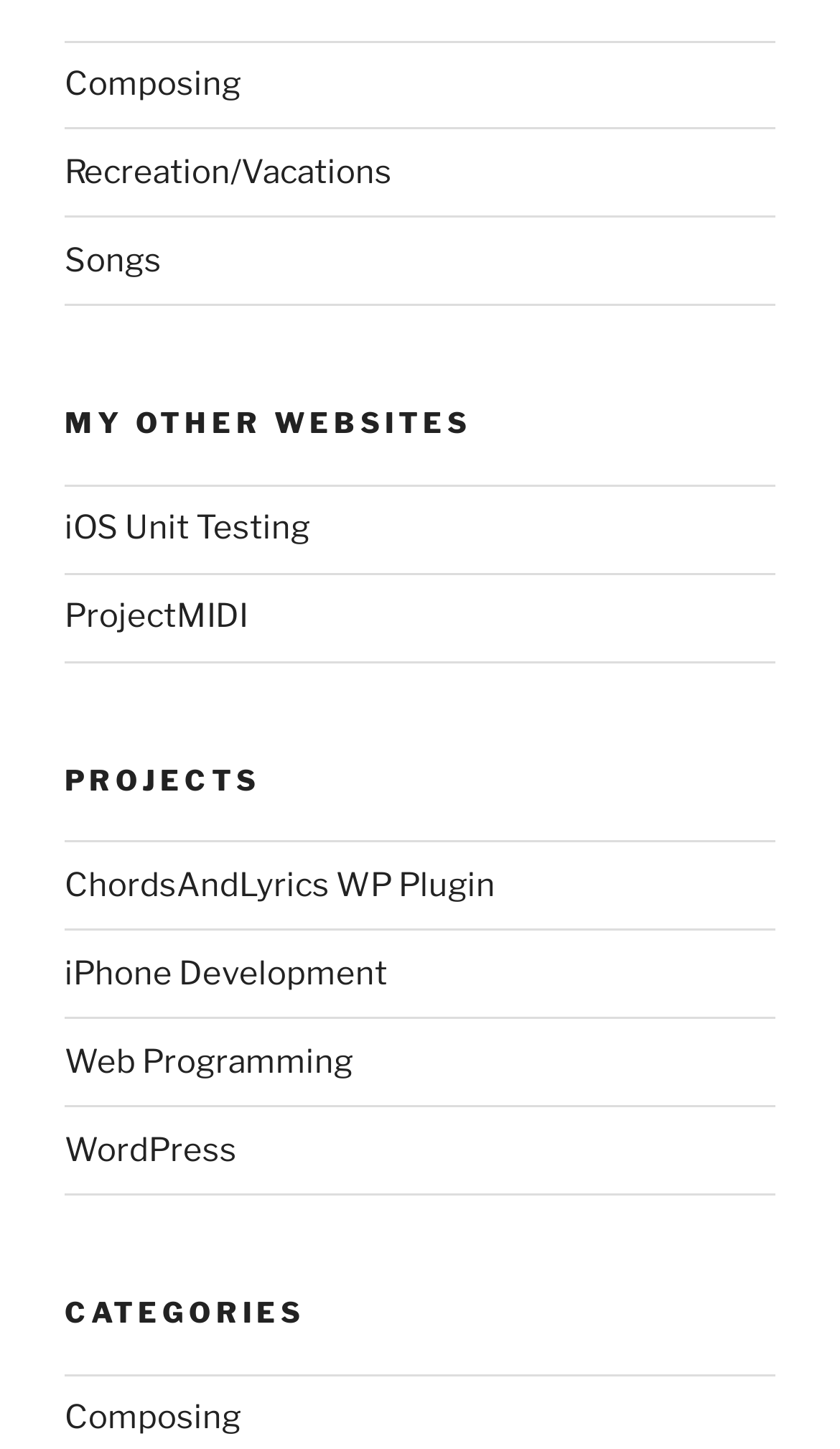How many sections are available on this website?
Please provide a comprehensive and detailed answer to the question.

By examining the webpage, we can identify four main sections: 'Categories', 'My Other Websites', 'PROJECTS', and 'CATEGORIES'. Each section has its own set of links or categories.